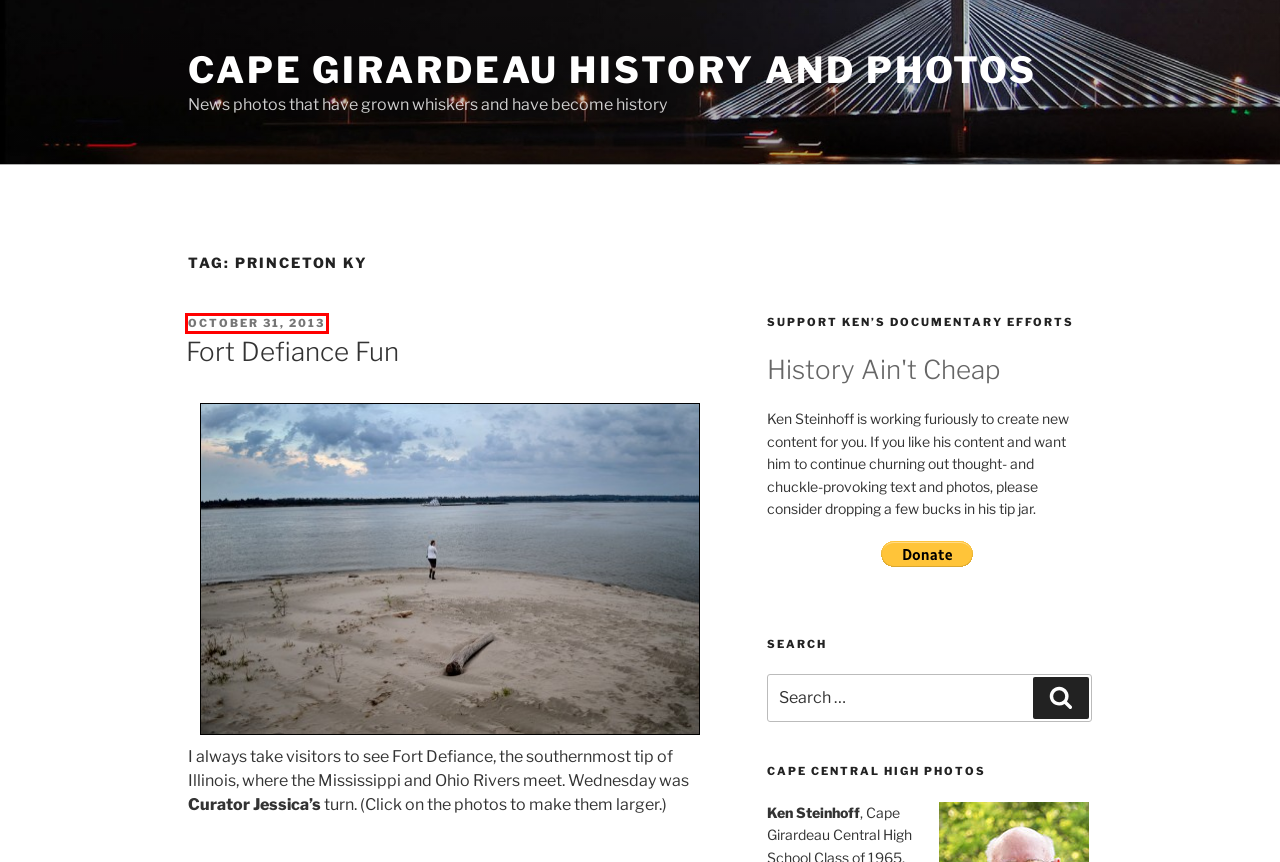Given a screenshot of a webpage with a red bounding box around a UI element, please identify the most appropriate webpage description that matches the new webpage after you click on the element. Here are the candidates:
A. Lincoln on KY Courthouse? - Cape Girardeau History and Photos
B. The Lithium Spring - Cape Girardeau History and Photos
C. Hecht's Department Store - Cape Girardeau History and Photos
D. Mississippi River Panoramas - Cape Girardeau History and Photos
E. Cape Girardeau History and Photos - News photos that have grown whiskers and have become history
F. Mr. & Mrs. Spokesrider Visit Cape - Cape Girardeau History and Photos
G. Fort Defiance Fun - Cape Girardeau History and Photos
H. A Broadway Fender-Bender - Cape Girardeau History and Photos

G